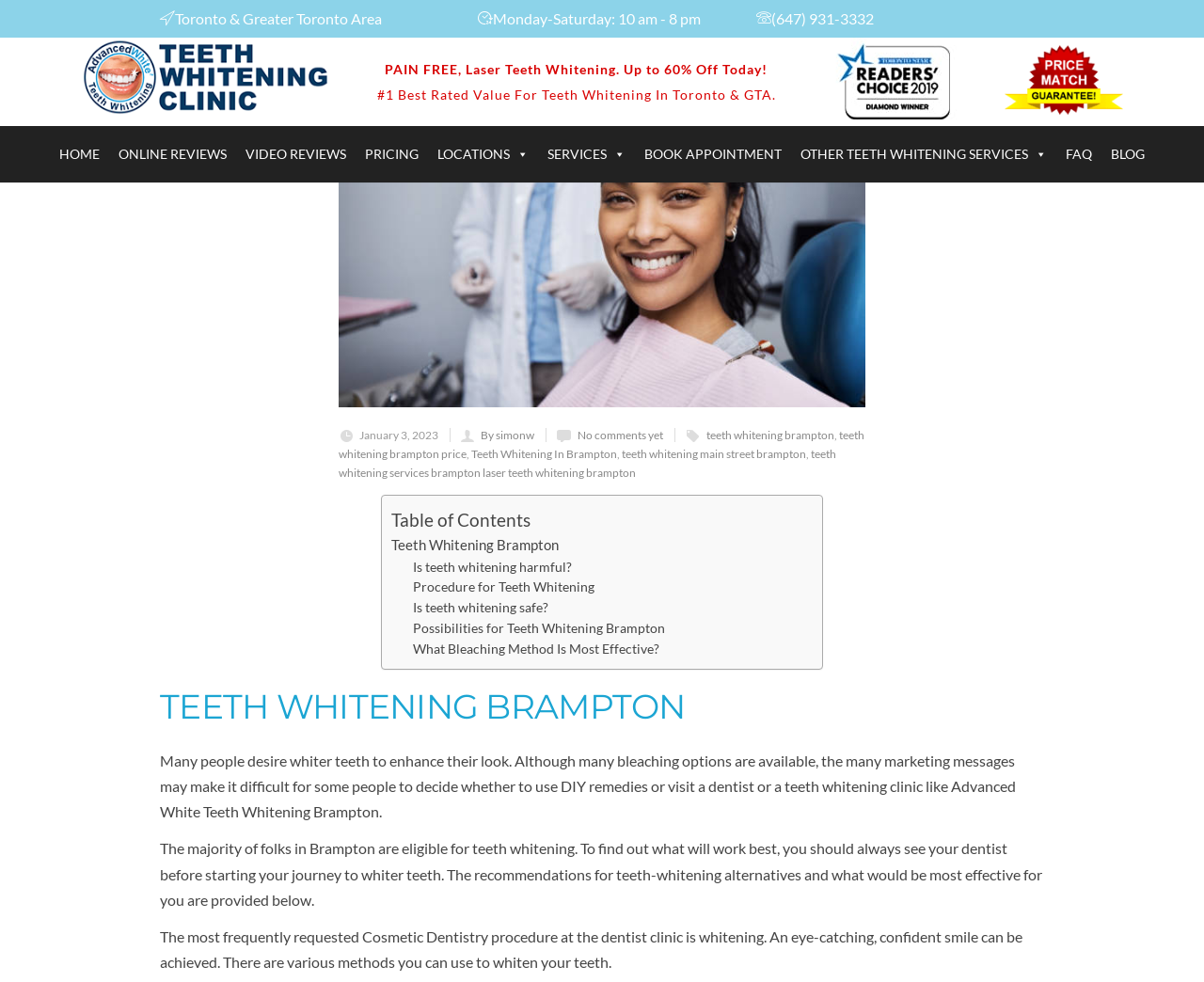Highlight the bounding box of the UI element that corresponds to this description: "BOOK APPOINTMENT".

[0.527, 0.138, 0.657, 0.177]